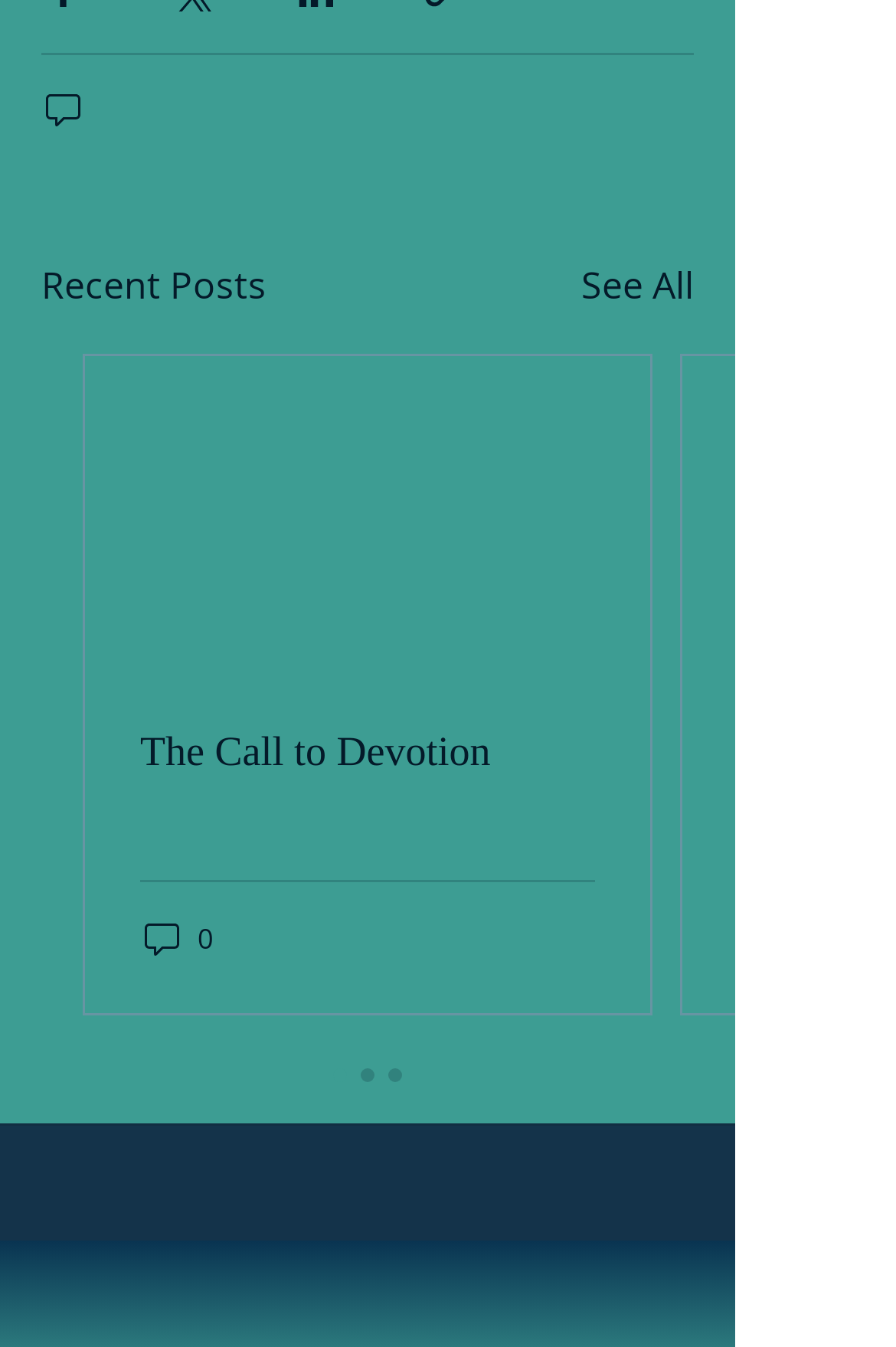Bounding box coordinates are given in the format (top-left x, top-left y, bottom-right x, bottom-right y). All values should be floating point numbers between 0 and 1. Provide the bounding box coordinate for the UI element described as: 0

[0.156, 0.68, 0.244, 0.713]